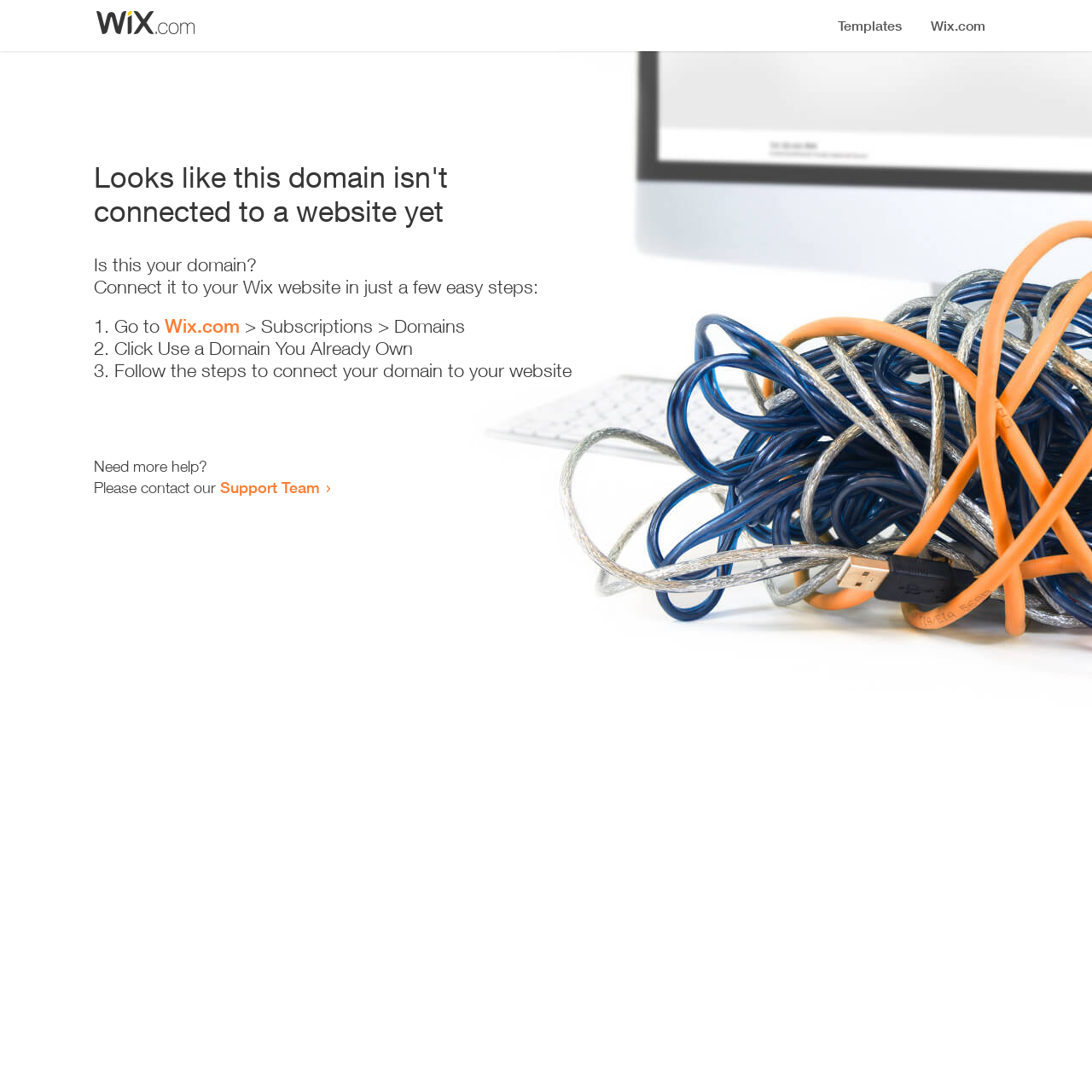Determine the bounding box coordinates of the UI element that matches the following description: "Wix.com". The coordinates should be four float numbers between 0 and 1 in the format [left, top, right, bottom].

[0.151, 0.288, 0.22, 0.309]